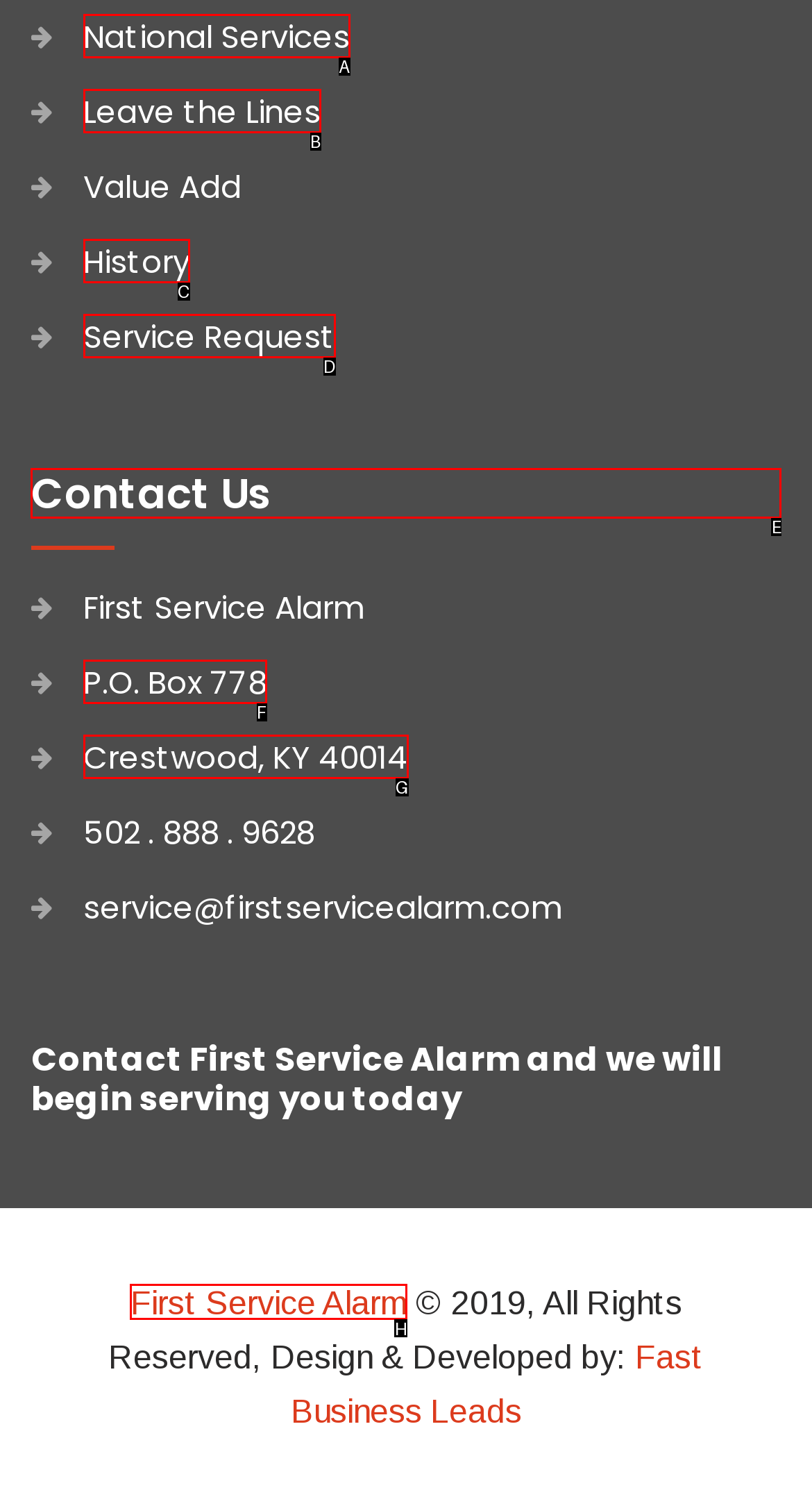Which lettered option should be clicked to achieve the task: View Contact Us? Choose from the given choices.

E